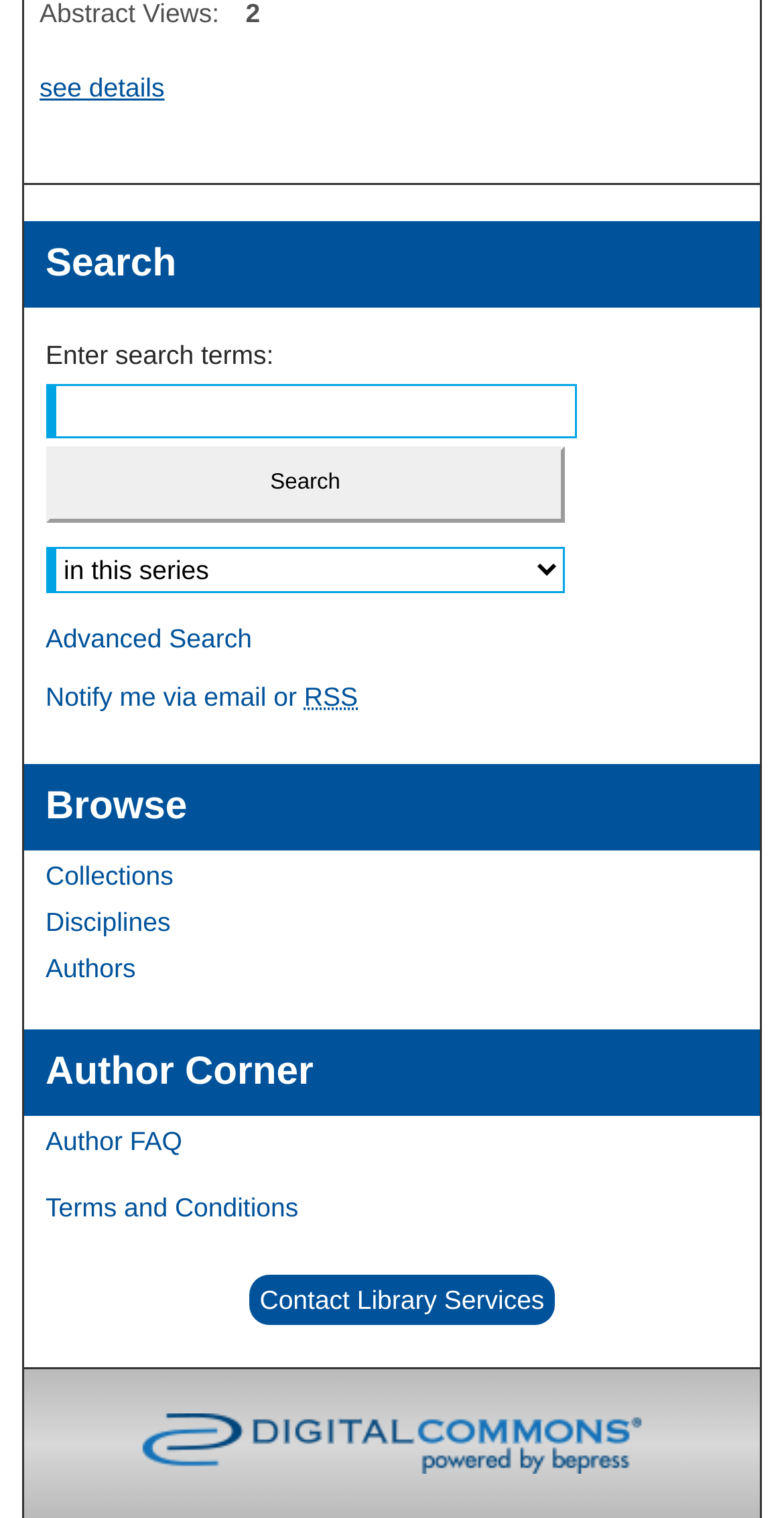Determine the bounding box coordinates of the clickable element to complete this instruction: "Browse collections". Provide the coordinates in the format of four float numbers between 0 and 1, [left, top, right, bottom].

[0.058, 0.522, 0.942, 0.542]